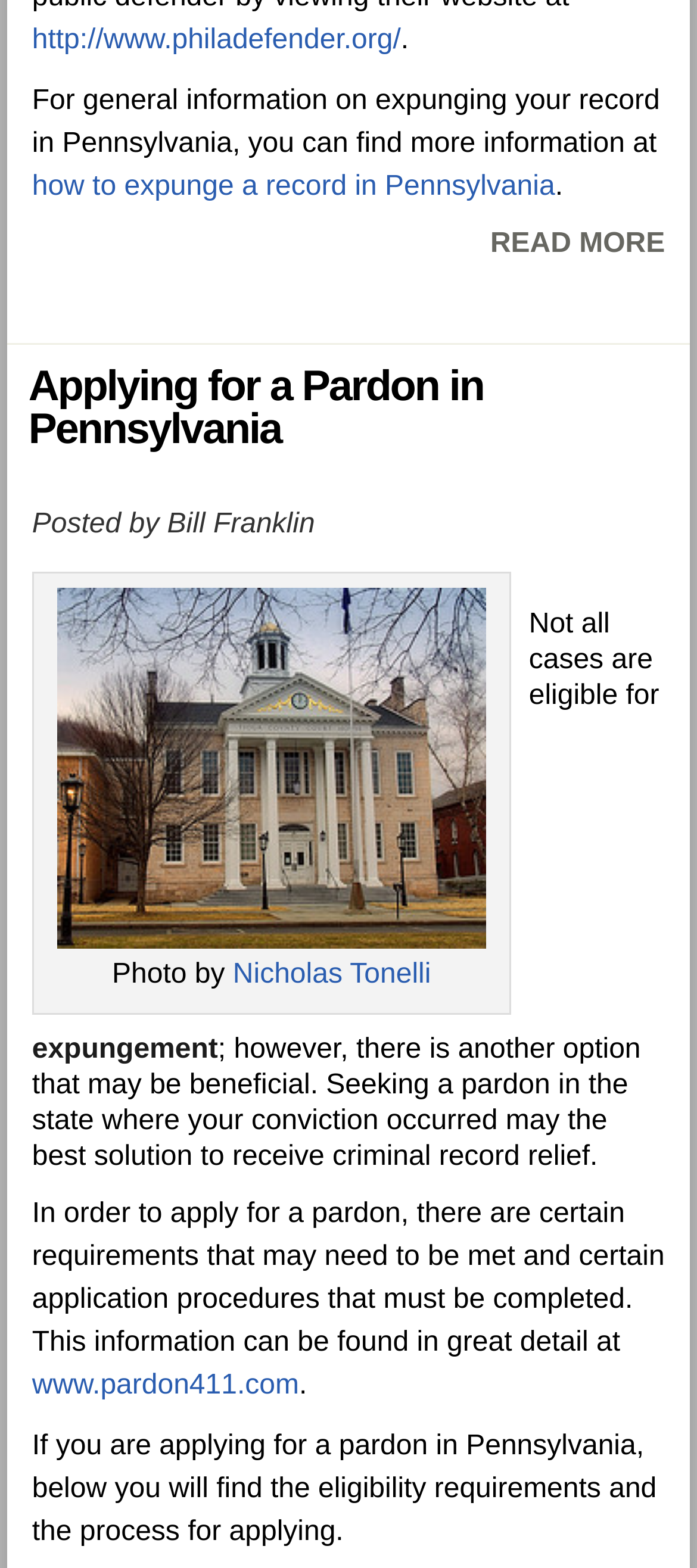Determine the bounding box coordinates for the region that must be clicked to execute the following instruction: "visit the website for detailed information on pardon application".

[0.046, 0.873, 0.429, 0.893]